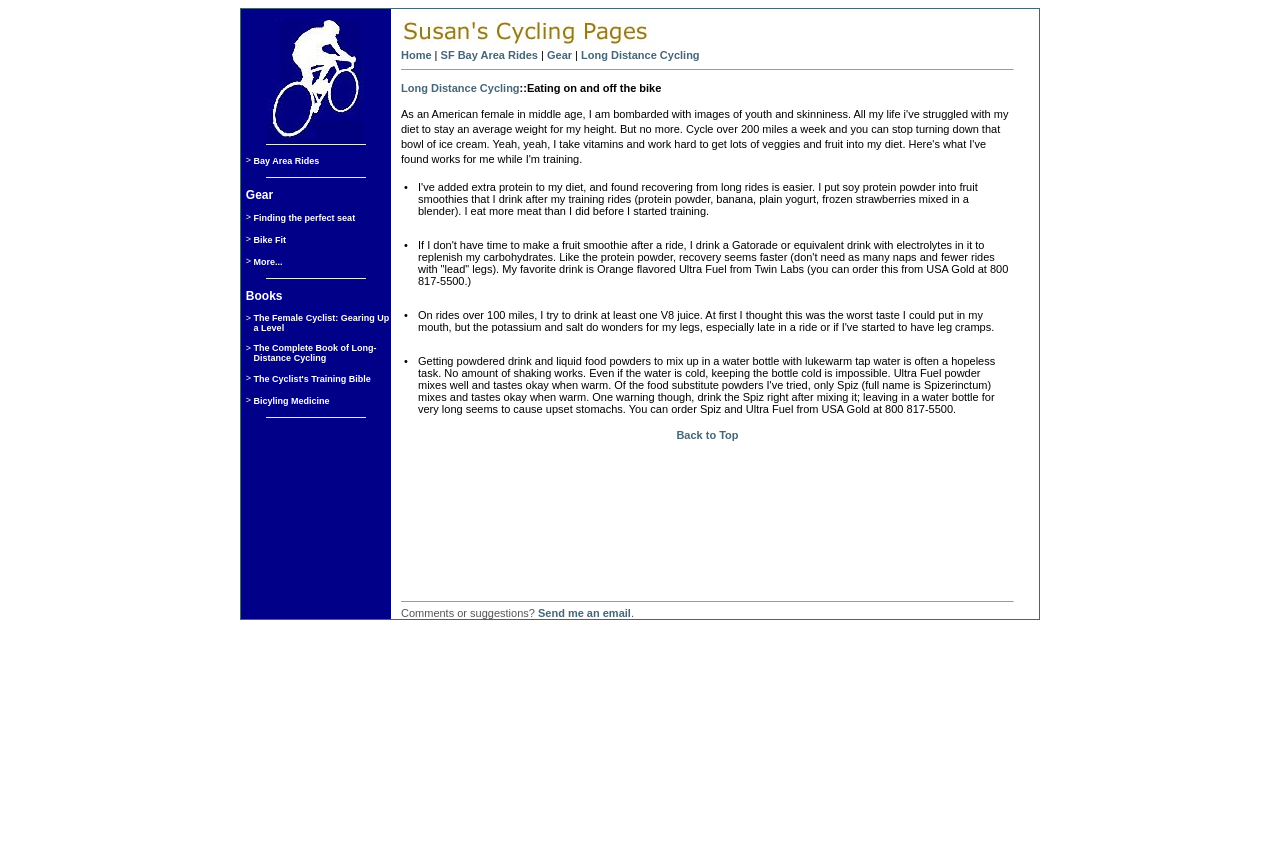What is the topic of the link 'Finding the perfect seat'?
Using the picture, provide a one-word or short phrase answer.

Cycling seat